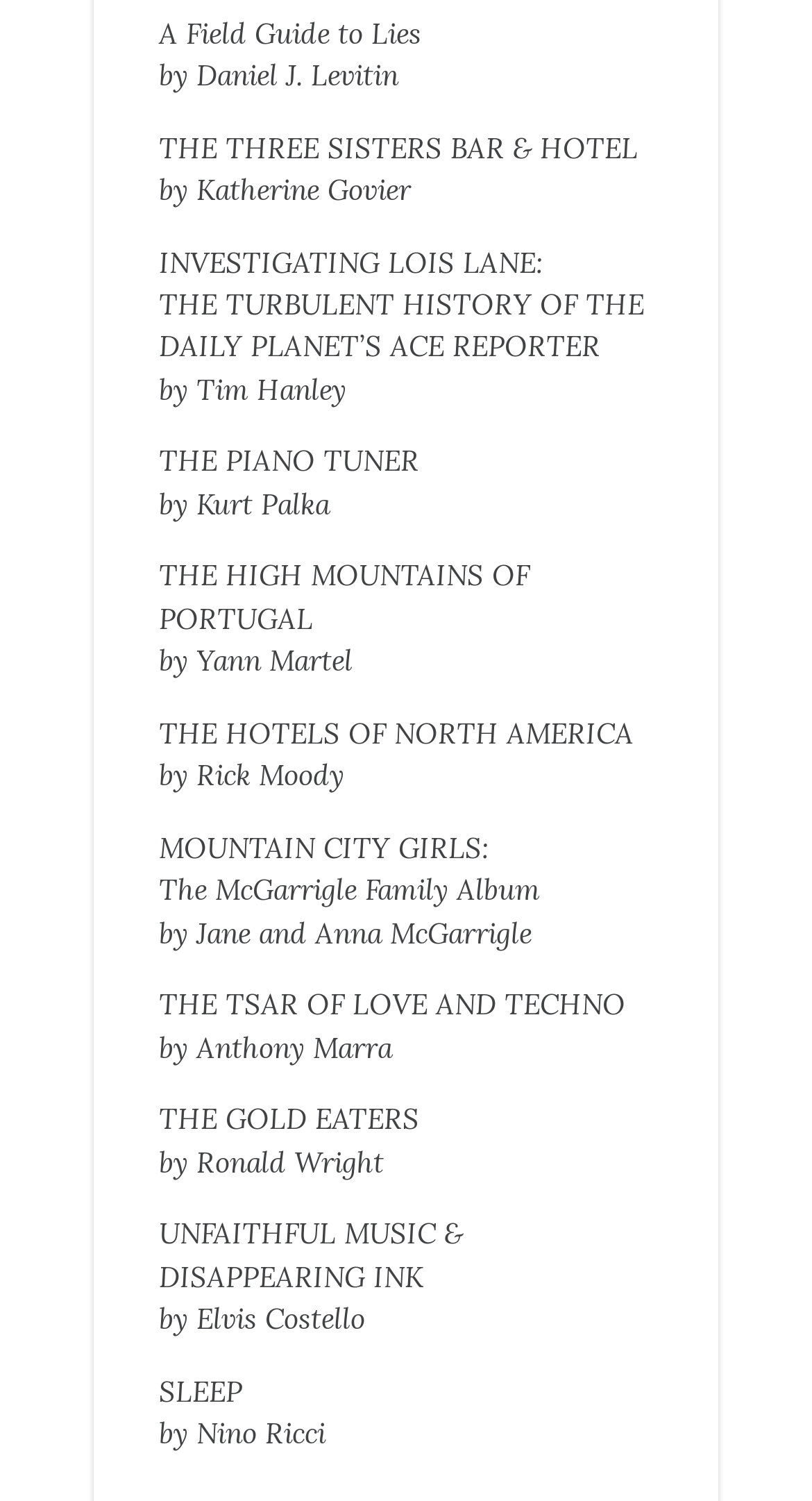Bounding box coordinates are specified in the format (top-left x, top-left y, bottom-right x, bottom-right y). All values are floating point numbers bounded between 0 and 1. Please provide the bounding box coordinate of the region this sentence describes: SLEEP by Nino Ricci

[0.196, 0.914, 0.401, 0.967]